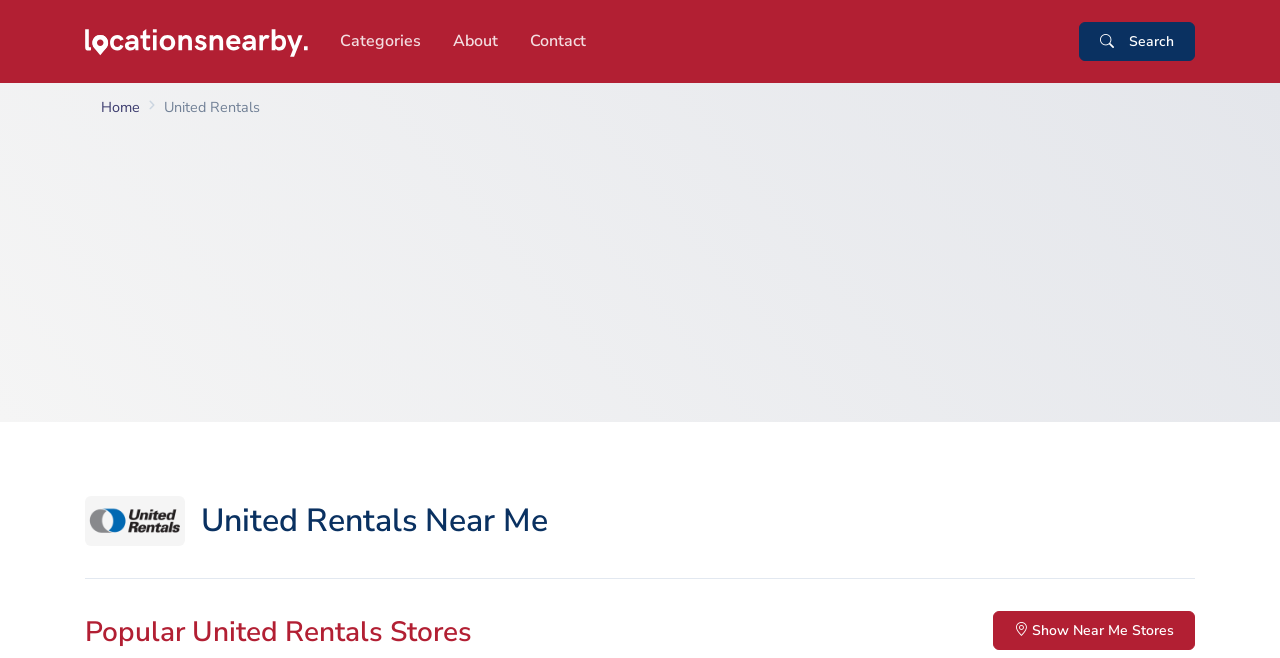Calculate the bounding box coordinates of the UI element given the description: "aria-label="Advertisement" name="aswift_1" title="Advertisement"".

[0.066, 0.215, 0.934, 0.641]